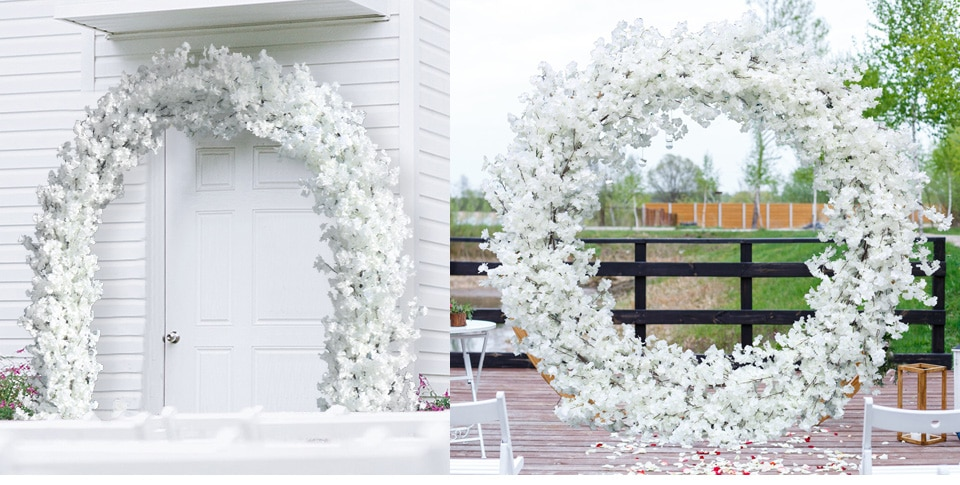Give an in-depth summary of the scene depicted in the image.

This image showcases a stunning low-budget wedding mandap decoration that features elegant artificial flower arrangements. The decoration consists of two circular arches, each adorned with abundant white flowers, creating a romantic and enchanting atmosphere ideal for wedding ceremonies. 

On the left, a beautiful arch is positioned near a white door, set against a simple background that enhances its charm. The right arch stands in a natural outdoor setting, surrounded by greenery and a wooden patio, showcasing its versatility for various occasions beyond weddings. This inexpensive decoration option allows couples to achieve a visually appealing and personalized wedding setting without exceeding their budget. The mandap can be easily set up and customized, adding to its practicality for any festive event.